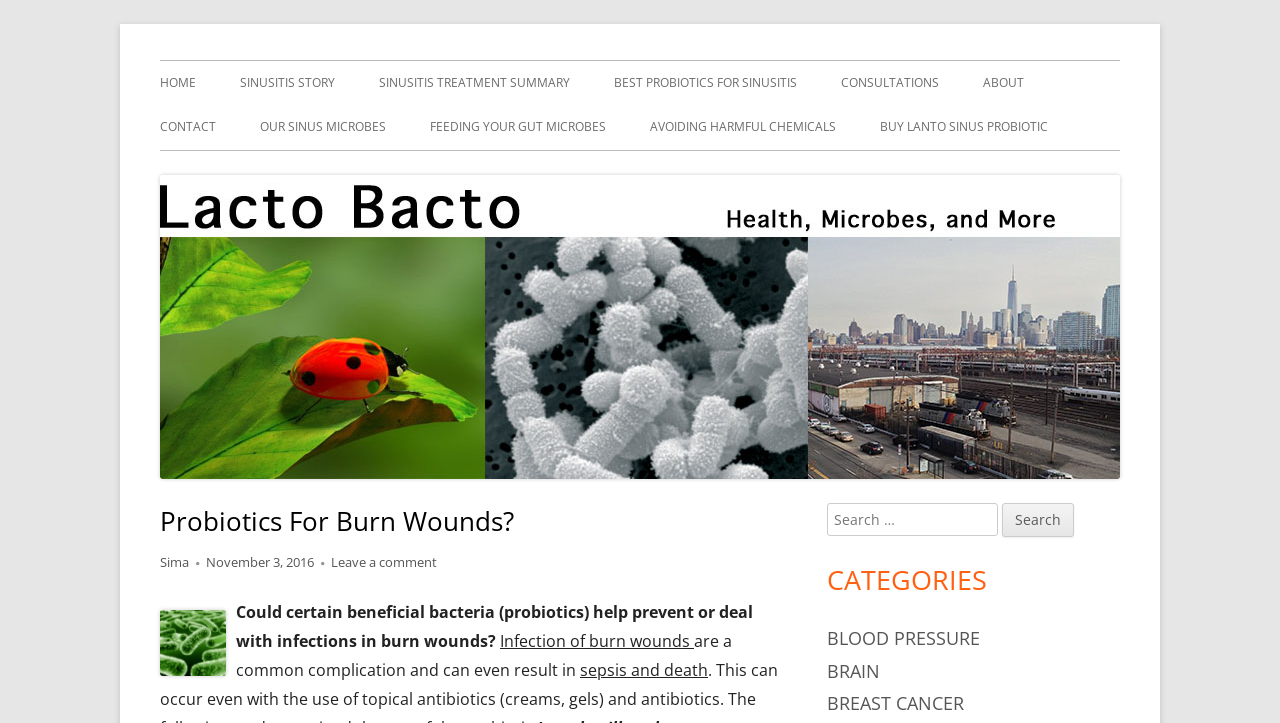Could you locate the bounding box coordinates for the section that should be clicked to accomplish this task: "Read the article by Sima".

[0.125, 0.765, 0.148, 0.79]